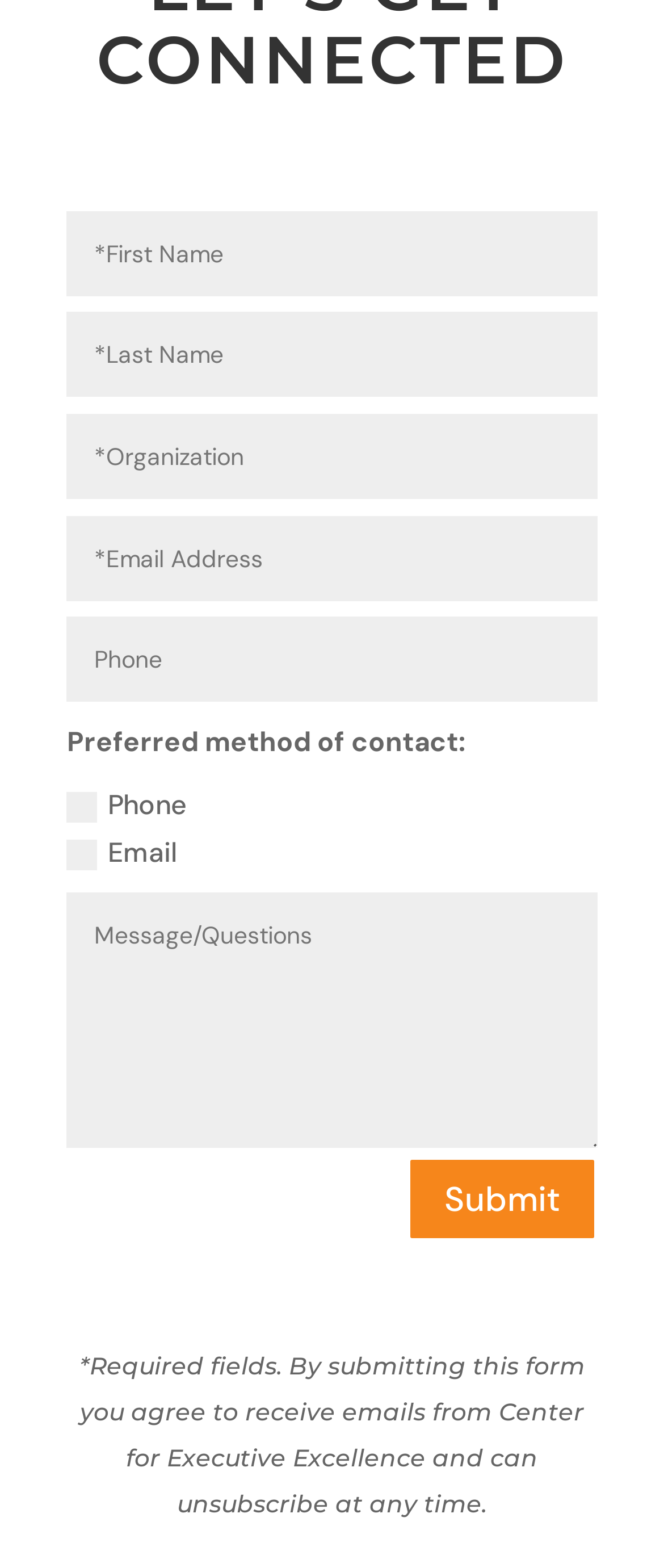Reply to the question with a single word or phrase:
What is the preferred method of contact?

Phone or Email